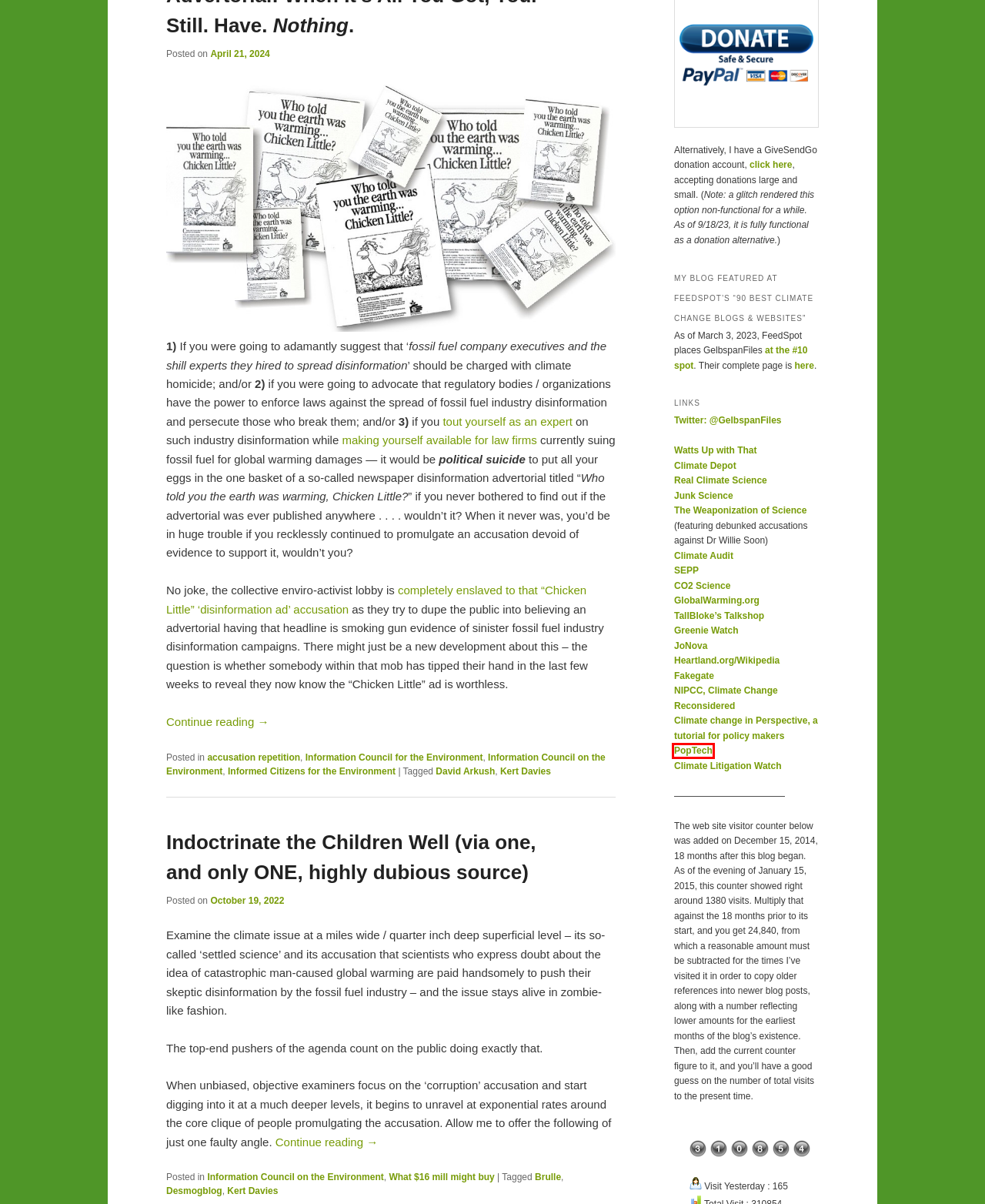Review the screenshot of a webpage that includes a red bounding box. Choose the webpage description that best matches the new webpage displayed after clicking the element within the bounding box. Here are the candidates:
A. CO2 Science
B. SePP Home Page
C. GlobalWarming.org
D. What $16 mill might buy | Gelbspan Files
E. Desmogblog | Gelbspan Files
F. Kert Davies | Gelbspan Files
G. accusation repetition | Gelbspan Files
H. Popular Technology.net

H